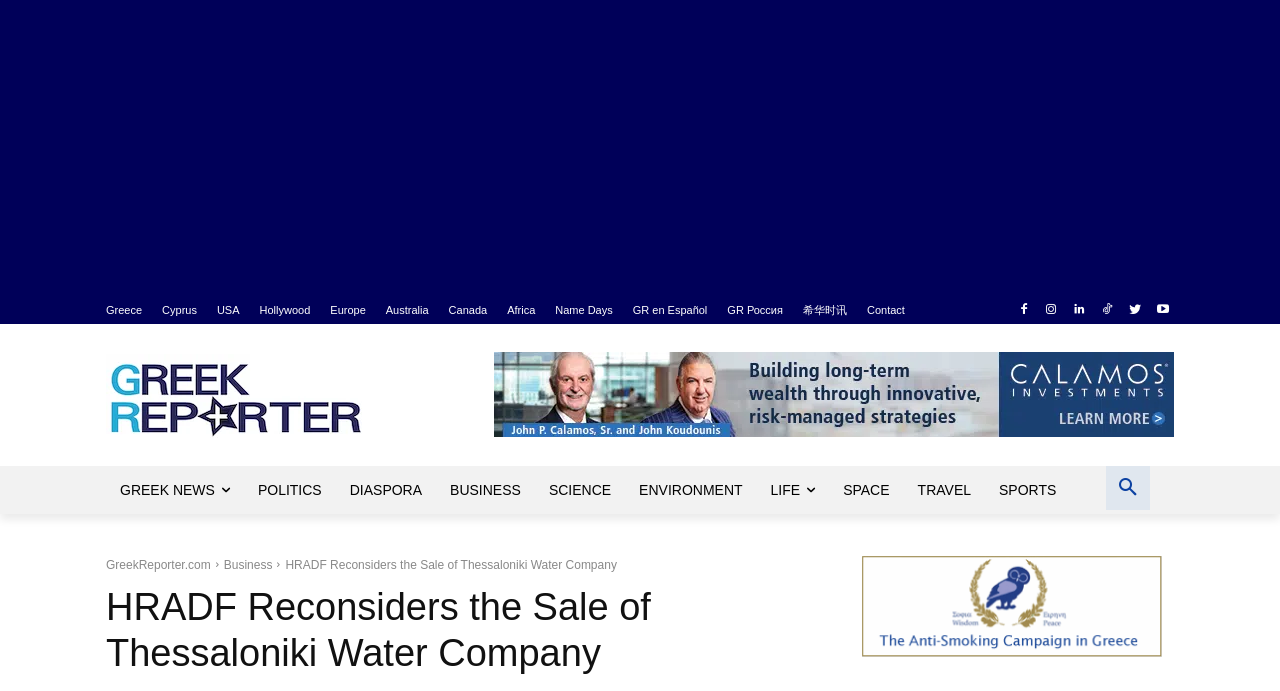Show the bounding box coordinates of the element that should be clicked to complete the task: "Search for something".

[0.864, 0.674, 0.898, 0.738]